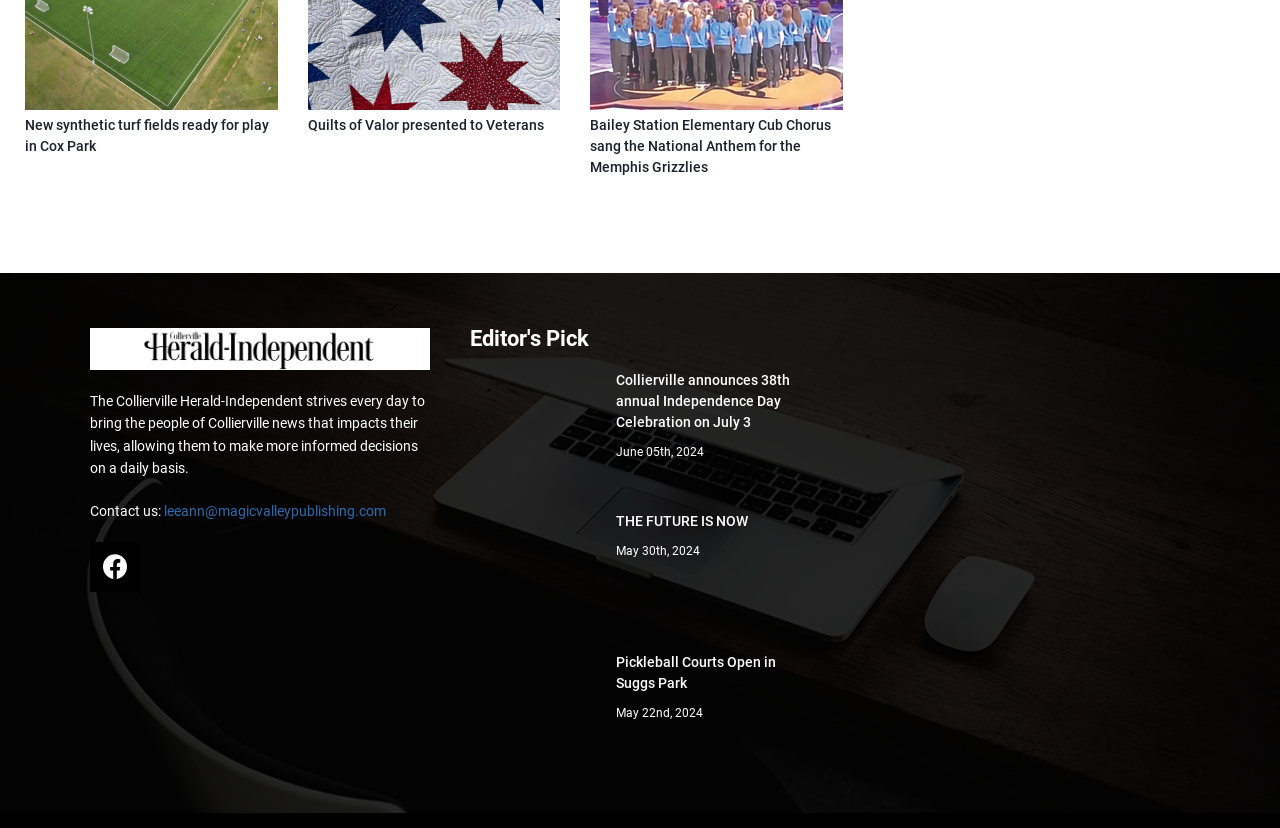Using the provided element description, identify the bounding box coordinates as (top-left x, top-left y, bottom-right x, bottom-right y). Ensure all values are between 0 and 1. Description: THE FUTURE IS NOW

[0.481, 0.619, 0.584, 0.638]